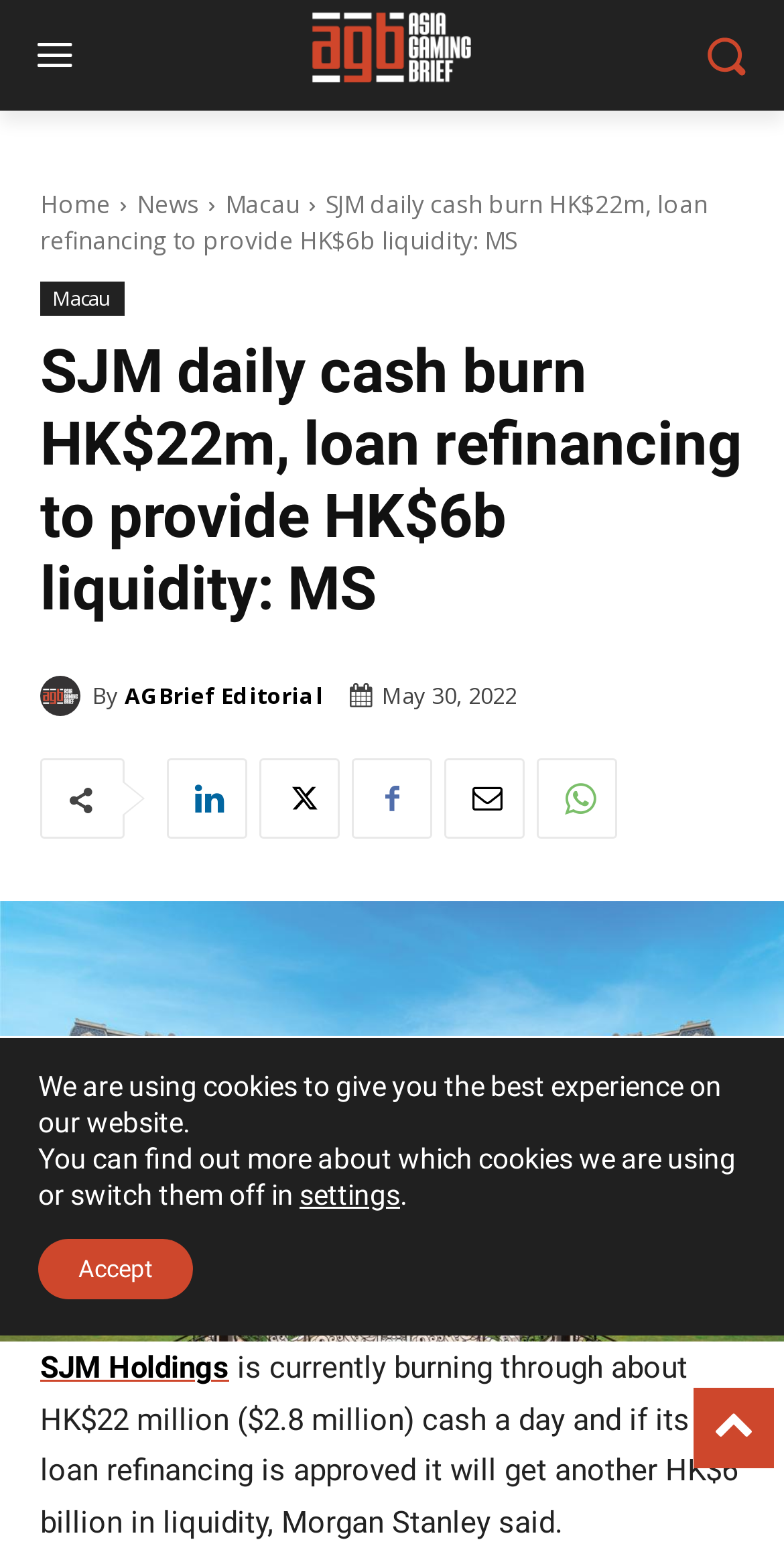Locate the UI element described by WhatsApp and provide its bounding box coordinates. Use the format (top-left x, top-left y, bottom-right x, bottom-right y) with all values as floating point numbers between 0 and 1.

[0.685, 0.491, 0.787, 0.543]